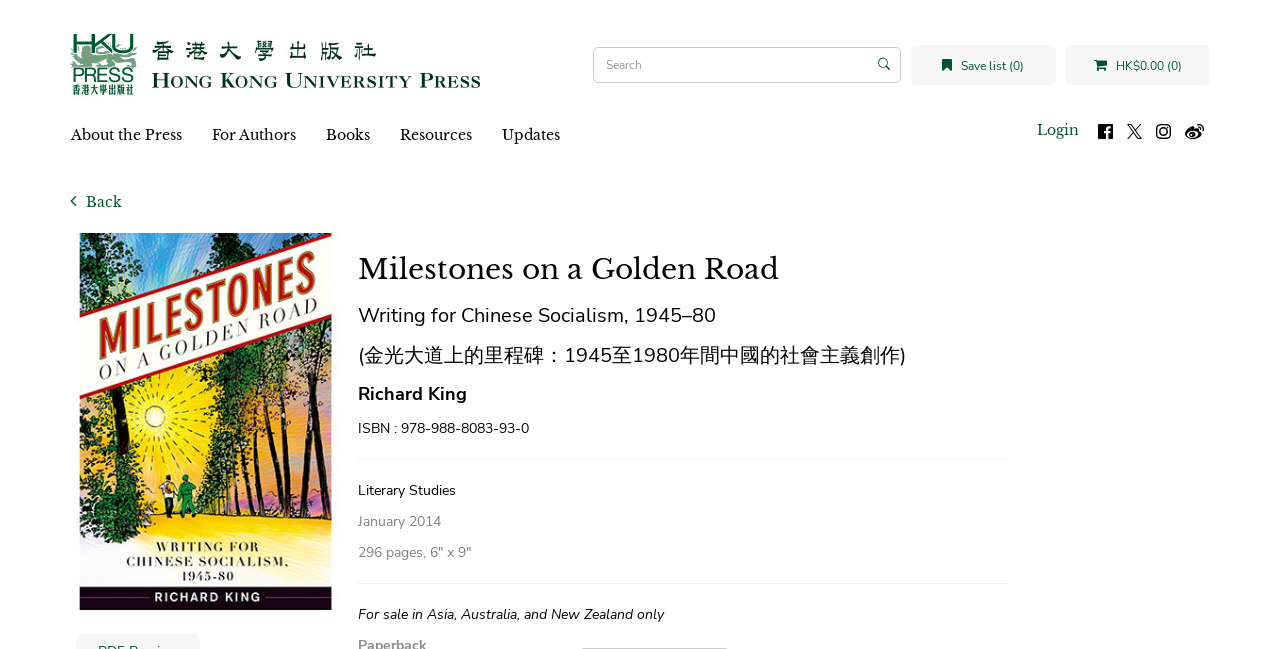Specify the bounding box coordinates for the region that must be clicked to perform the given instruction: "Search for a book".

[0.464, 0.074, 0.703, 0.126]